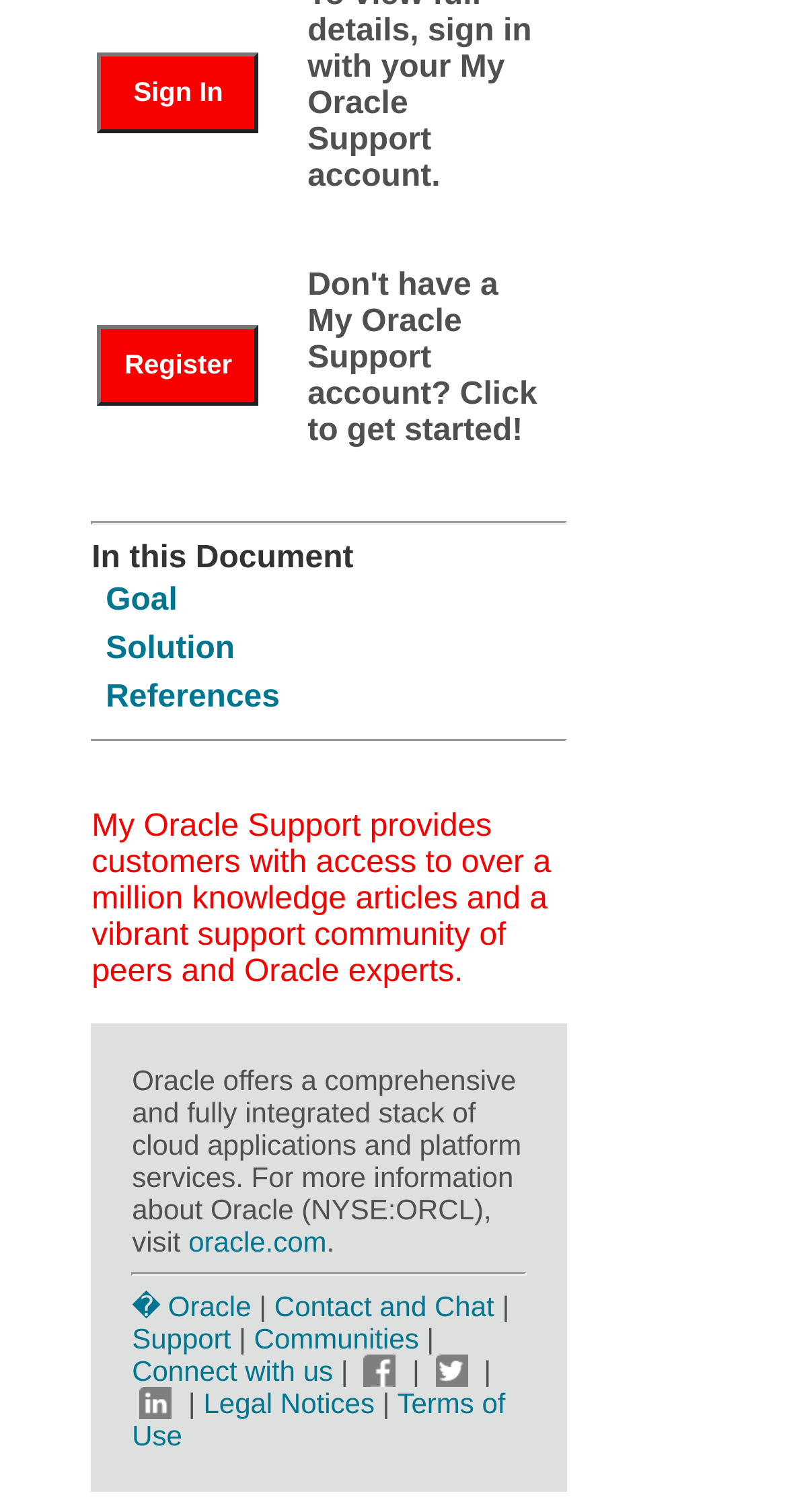Using the information in the image, give a comprehensive answer to the question: 
What is the company mentioned in the footer section?

The footer section of the webpage mentions the company Oracle, with a link to oracle.com, as seen in the link element with ID 63.